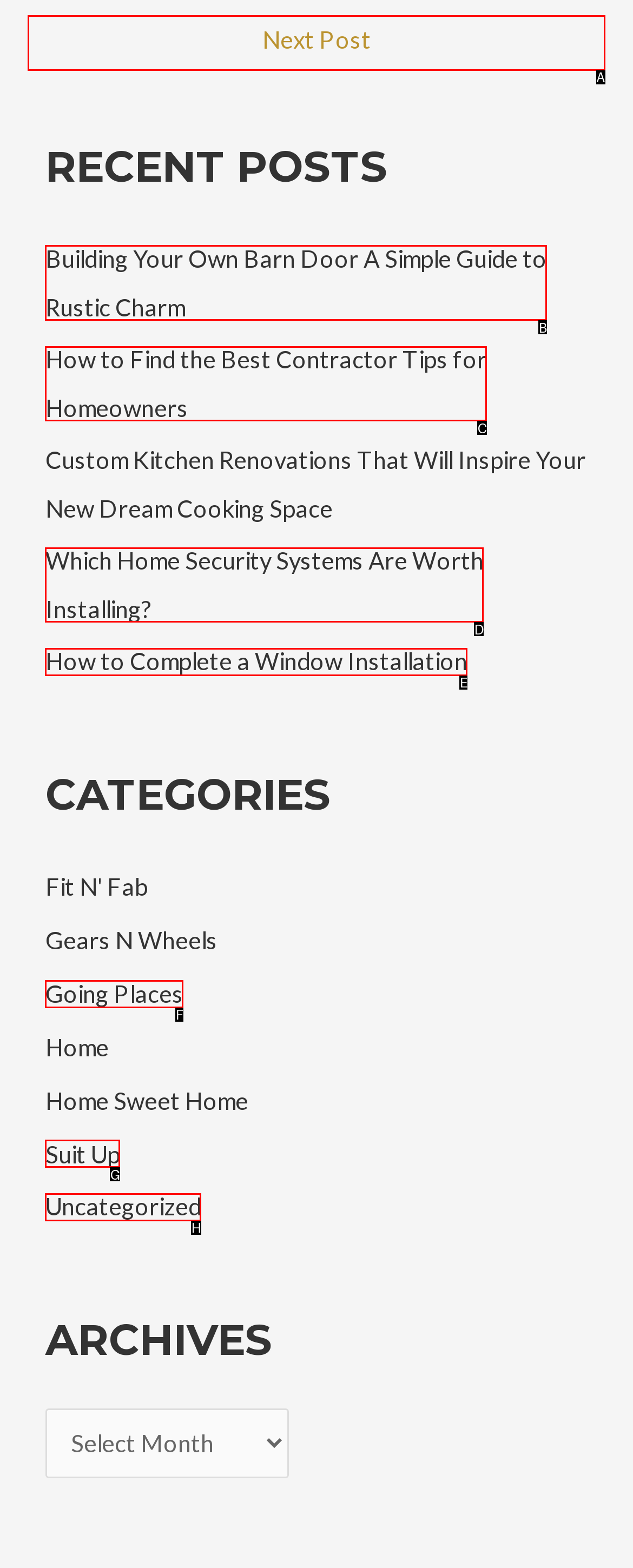Choose the option that best matches the element: Uncategorized
Respond with the letter of the correct option.

H